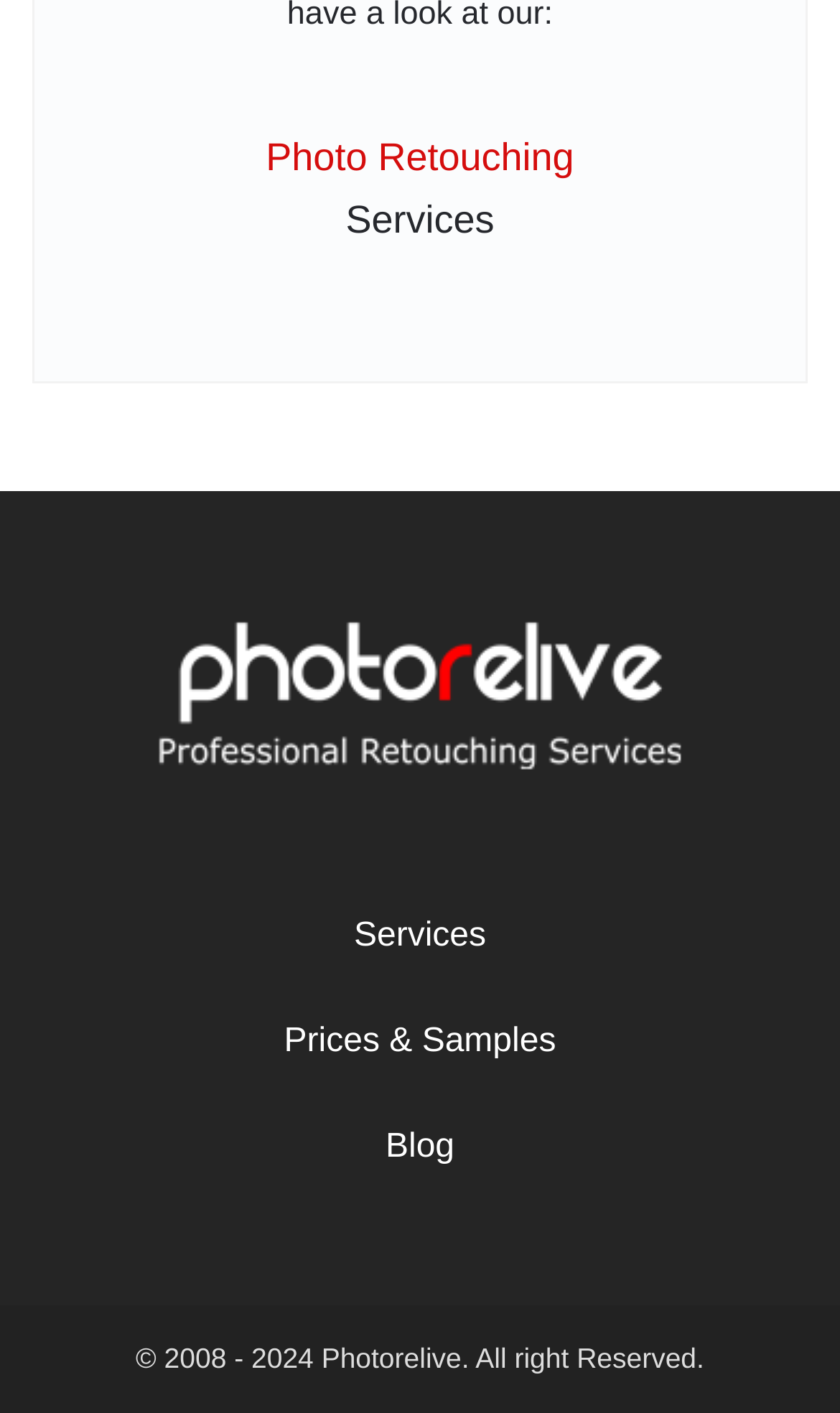How many main navigation links are there?
Analyze the image and deliver a detailed answer to the question.

There are four main navigation links: 'Photo Retouching Services', 'Services', 'Prices & Samples', and 'Blog'. These links are located in the contentinfo section and are separated from each other.